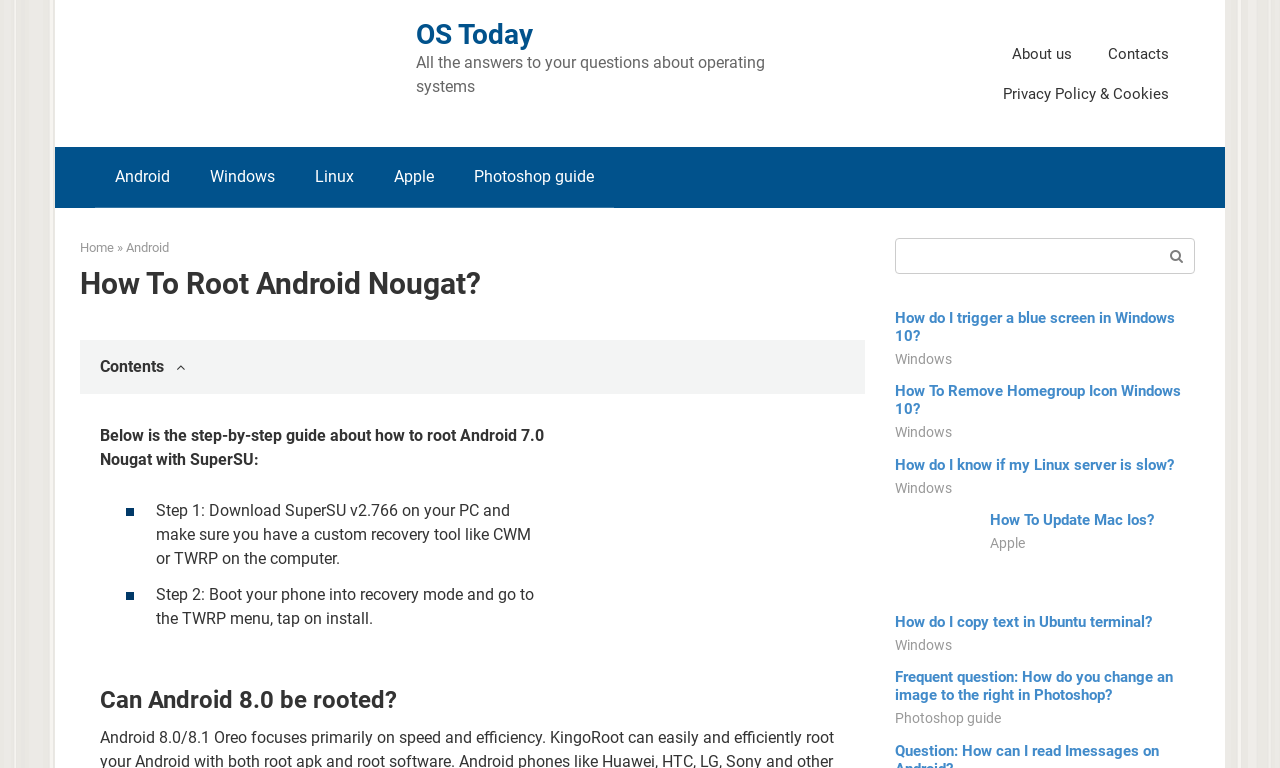Determine the bounding box coordinates for the element that should be clicked to follow this instruction: "Click on the 'Contacts' link". The coordinates should be given as four float numbers between 0 and 1, in the format [left, top, right, bottom].

[0.866, 0.058, 0.913, 0.083]